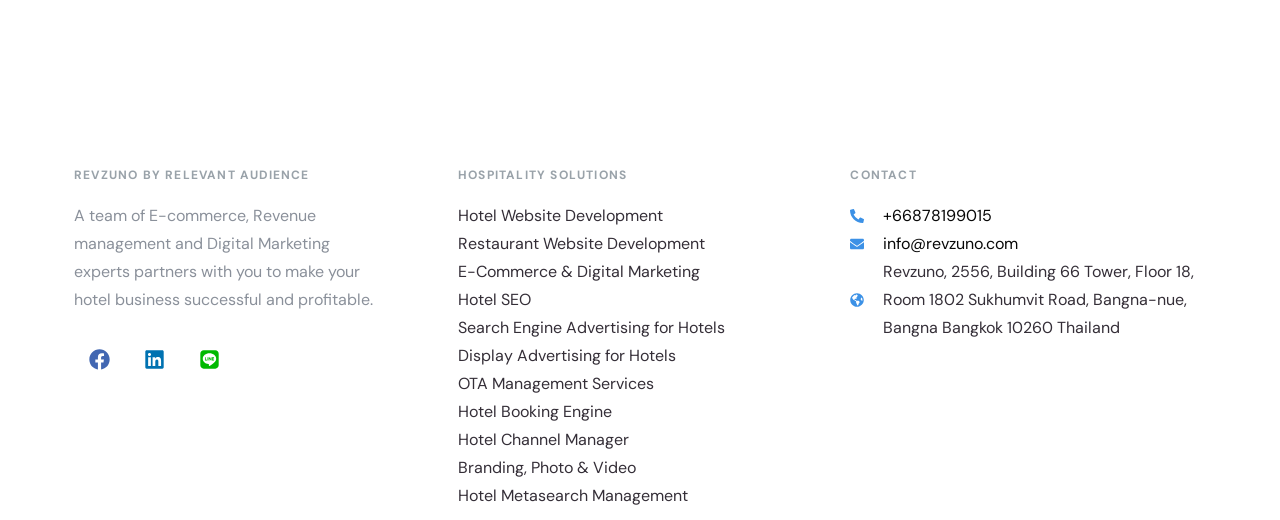Specify the bounding box coordinates for the region that must be clicked to perform the given instruction: "Contact through +66878199015".

[0.69, 0.389, 0.775, 0.442]